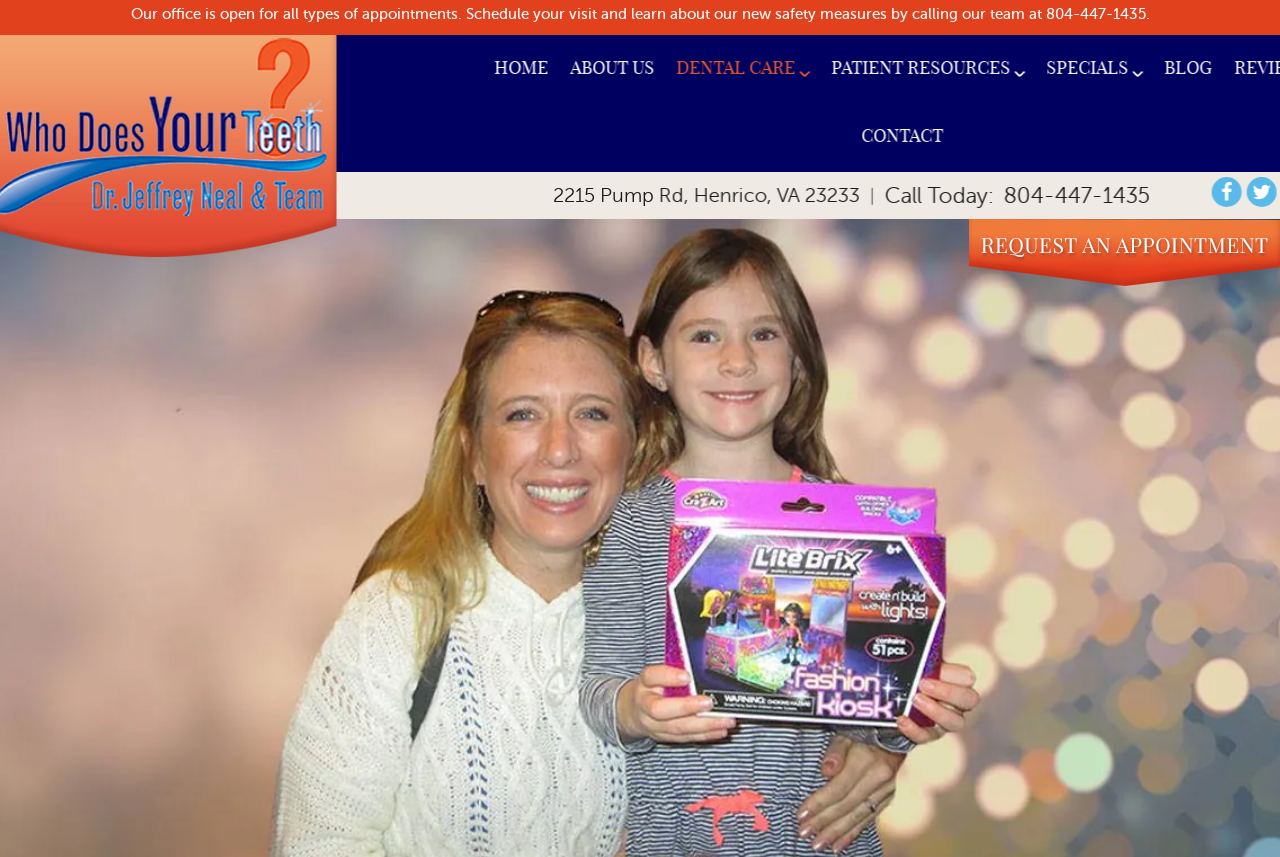Please provide the bounding box coordinates for the element that needs to be clicked to perform the instruction: "View Facebook page". The coordinates must consist of four float numbers between 0 and 1, formatted as [left, top, right, bottom].

[0.852, 0.207, 0.875, 0.242]